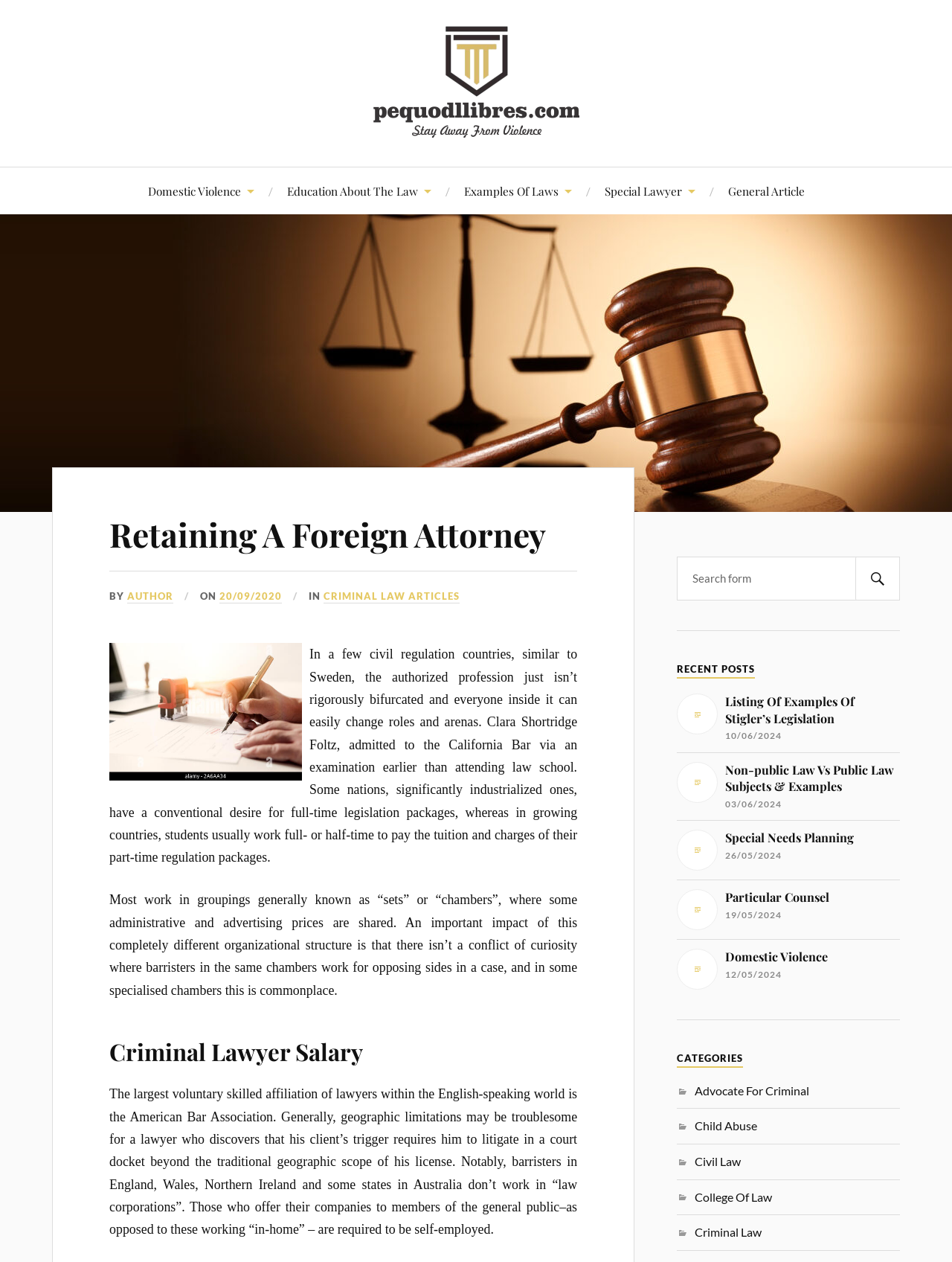Please provide the bounding box coordinates for the element that needs to be clicked to perform the instruction: "Click on the 'Special Lawyer' link". The coordinates must consist of four float numbers between 0 and 1, formatted as [left, top, right, bottom].

[0.635, 0.133, 0.73, 0.17]